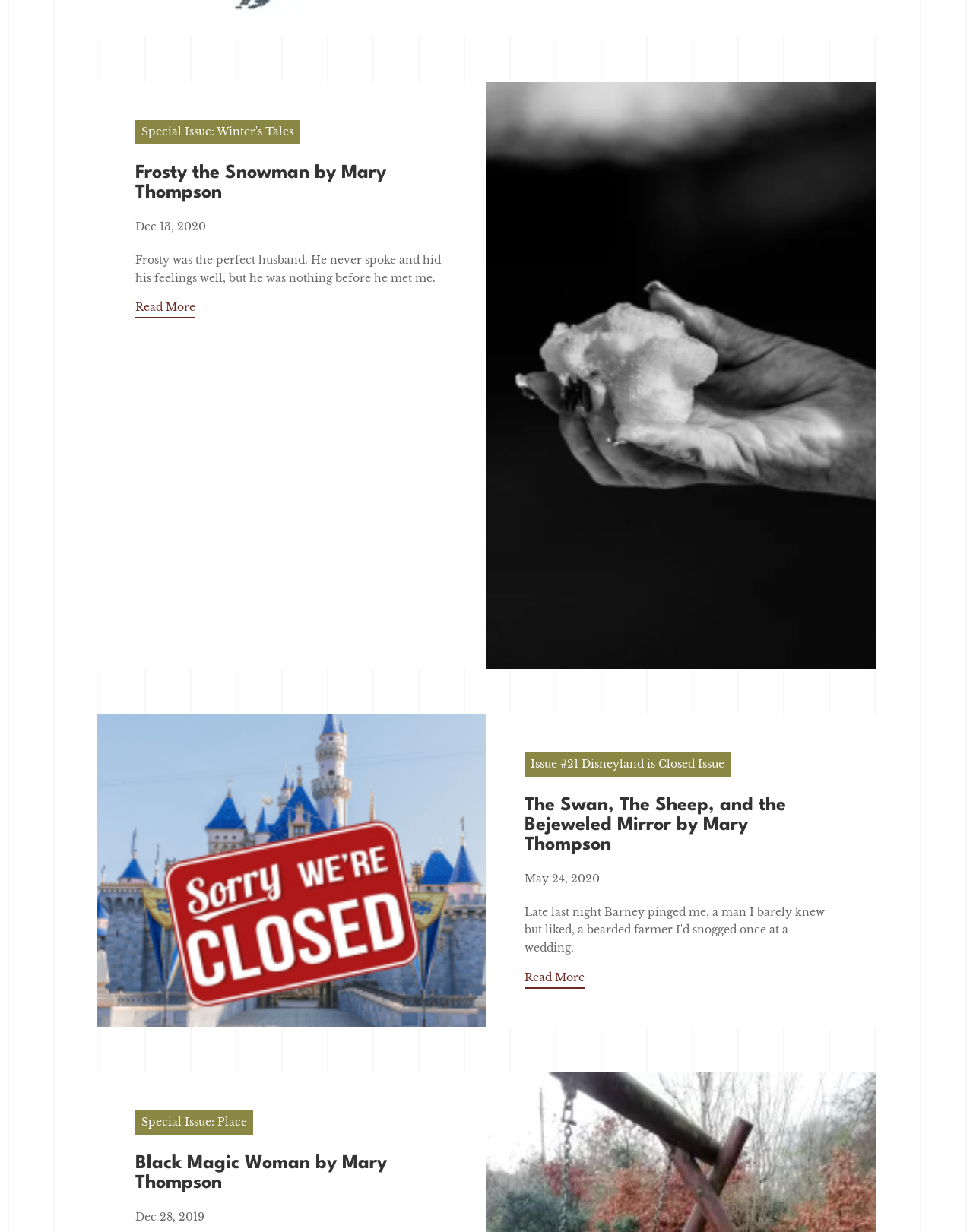Determine the bounding box coordinates of the clickable region to carry out the instruction: "Read Black Magic Woman by Mary Thompson".

[0.139, 0.937, 0.398, 0.968]